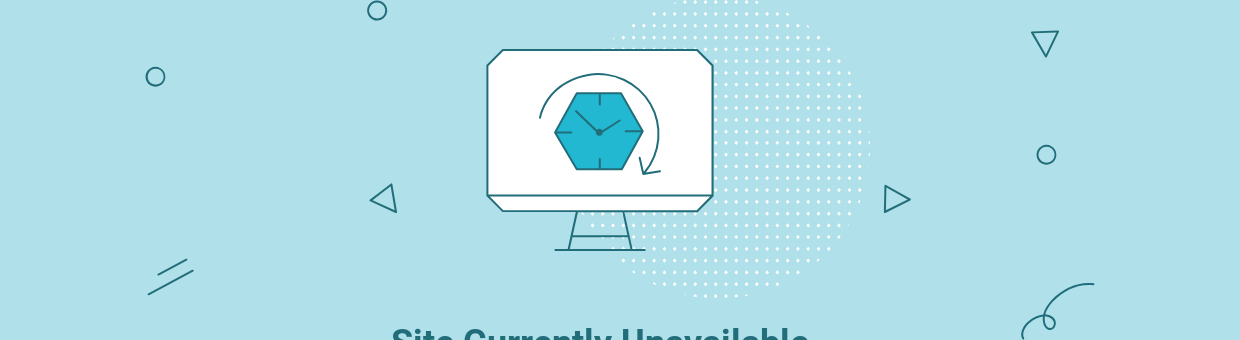Generate a detailed caption that encompasses all aspects of the image.

The image features a stylized computer monitor displaying a hexagonal graphic with a clock icon, symbolizing the concept of being "currently unavailable." This visual representation emphasizes the theme of time and downtime, set against a light blue background adorned with playful geometric shapes. Below the monitor, the text "Site Currently Unavailable" is prominently displayed, indicating that the website is temporarily inaccessible. This informative design creatively conveys the message while maintaining an engaging aesthetic.